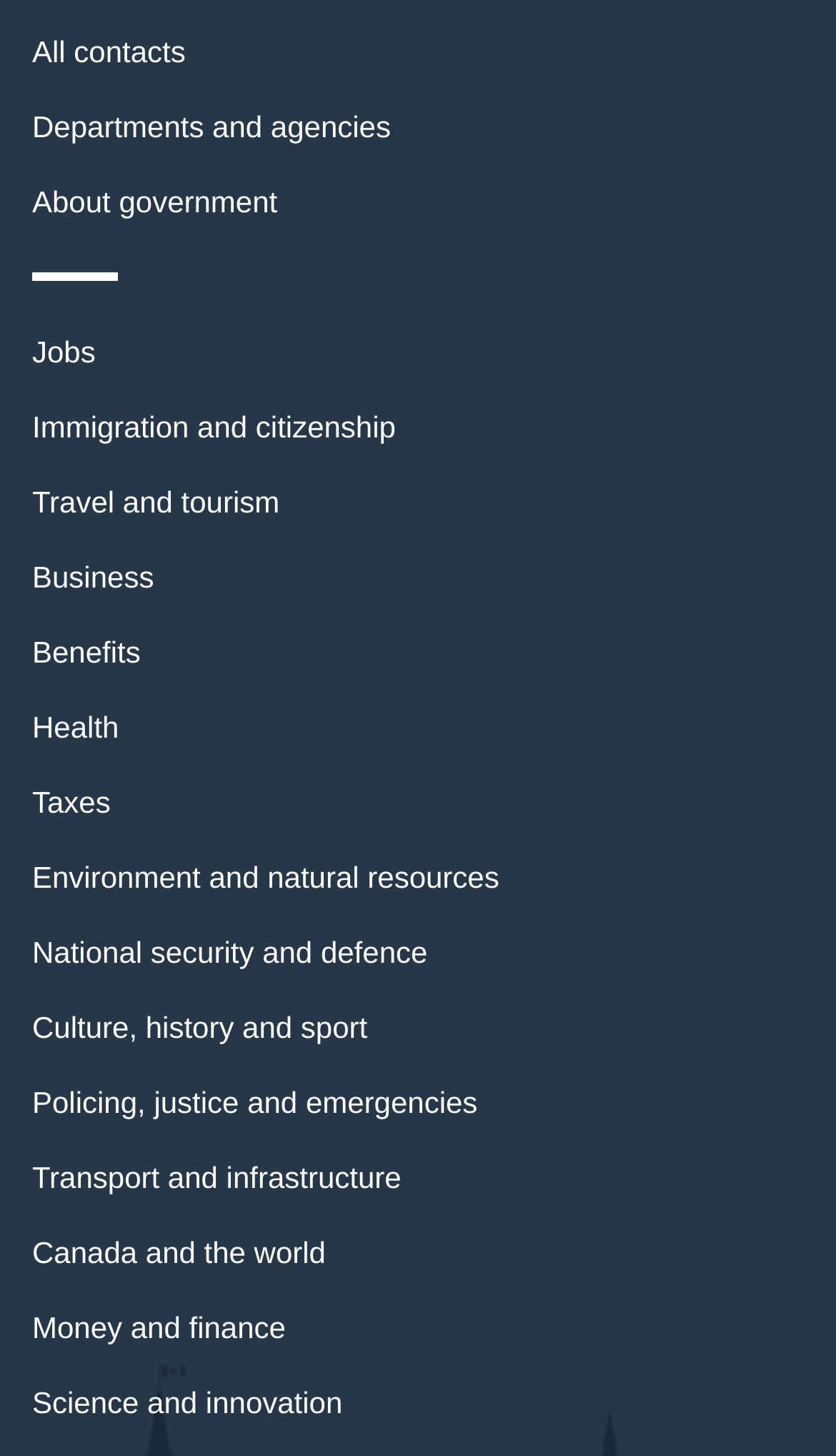Please identify the bounding box coordinates of the clickable region that I should interact with to perform the following instruction: "Get information on immigration and citizenship". The coordinates should be expressed as four float numbers between 0 and 1, i.e., [left, top, right, bottom].

[0.038, 0.282, 0.473, 0.305]